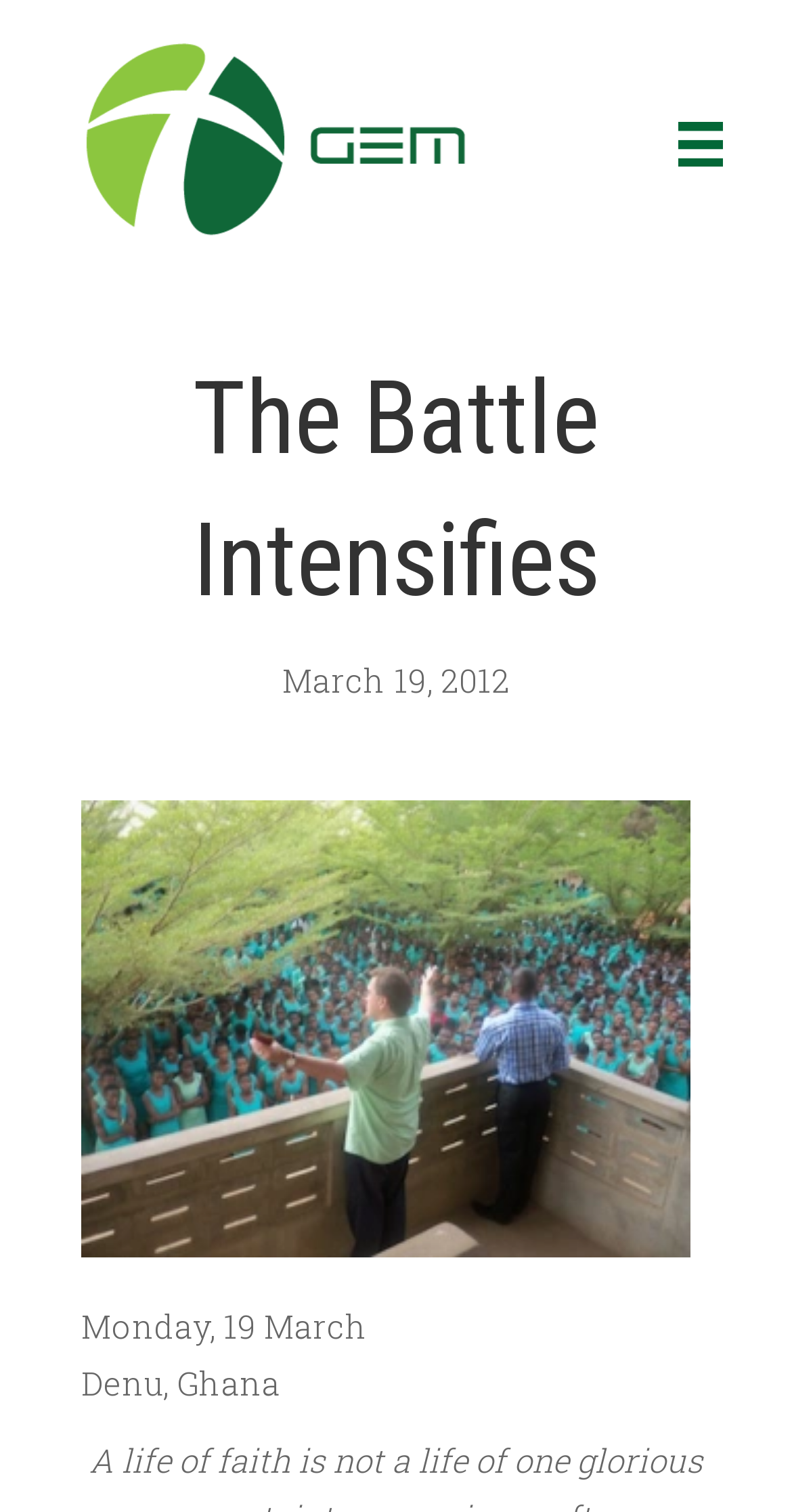Locate and extract the headline of this webpage.

The Battle Intensifies